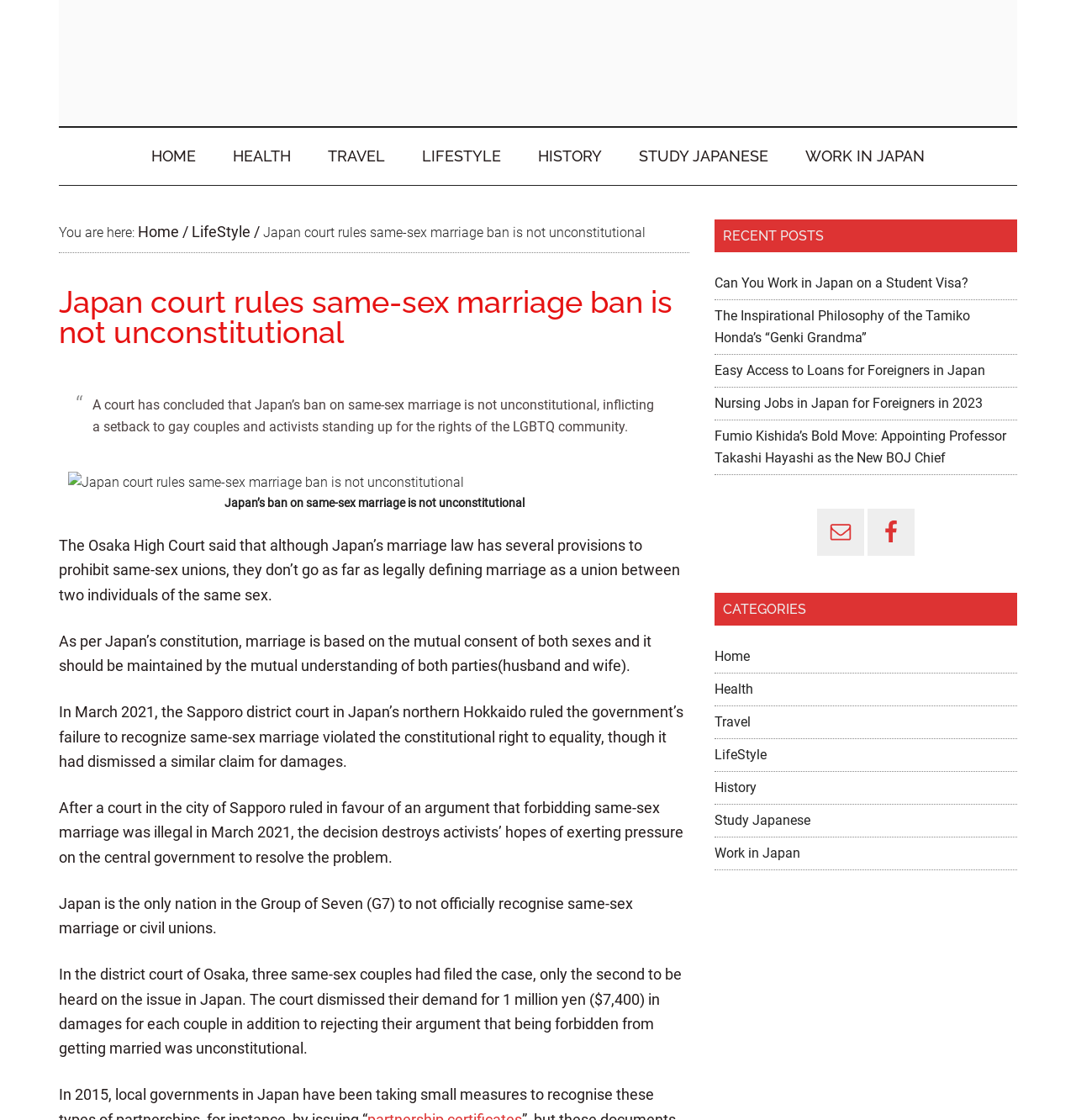What is the bounding box coordinate of the image?
Analyze the image and provide a thorough answer to the question.

I looked at the figure element and found the image element inside it, then I checked its bounding box coordinates, which are [0.063, 0.421, 0.431, 0.441].